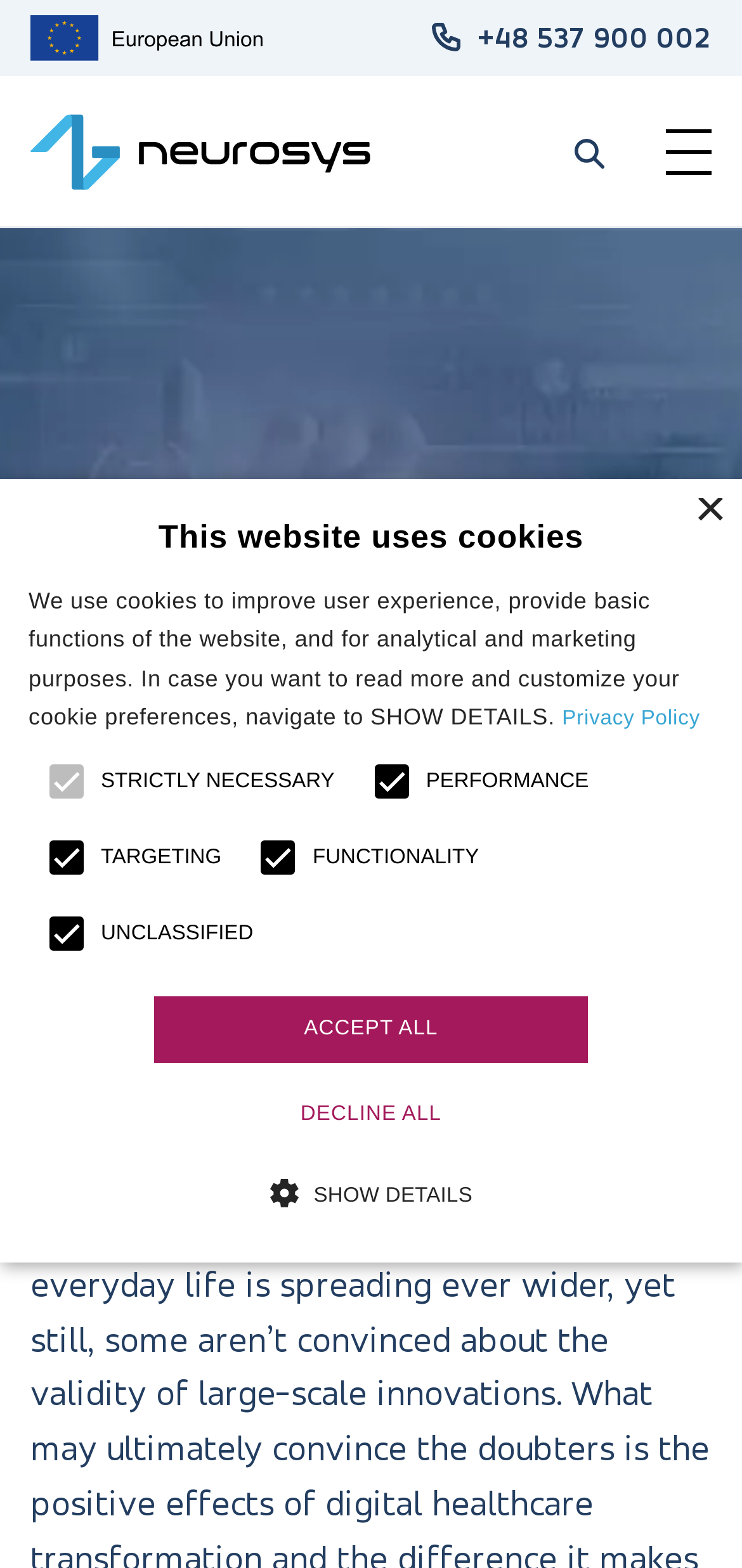What is the topic of the article on the webpage?
Observe the image and answer the question with a one-word or short phrase response.

Digital transformation in healthcare